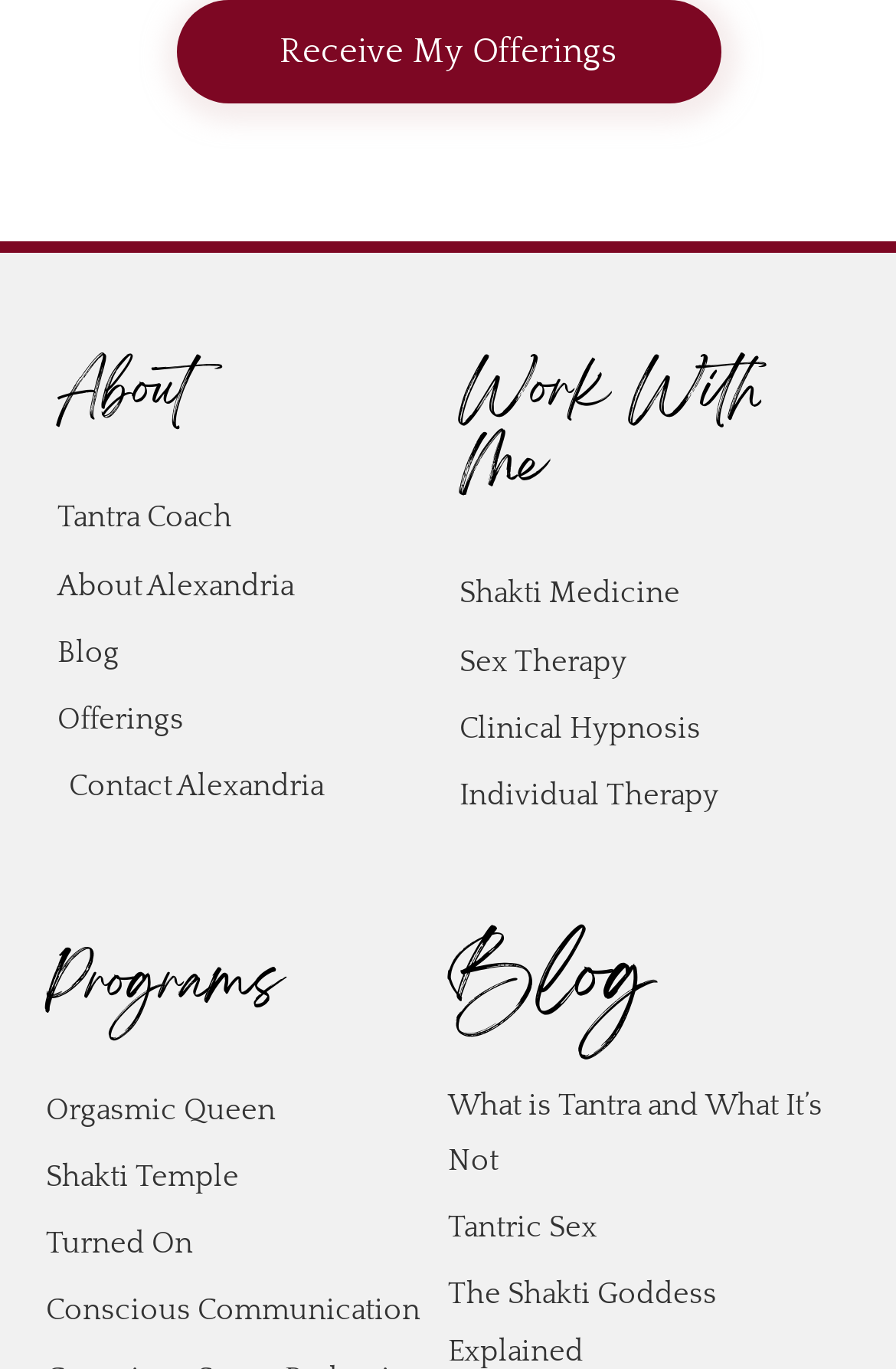What is the last link in the 'Programs' section?
From the image, respond using a single word or phrase.

Conscious Communication